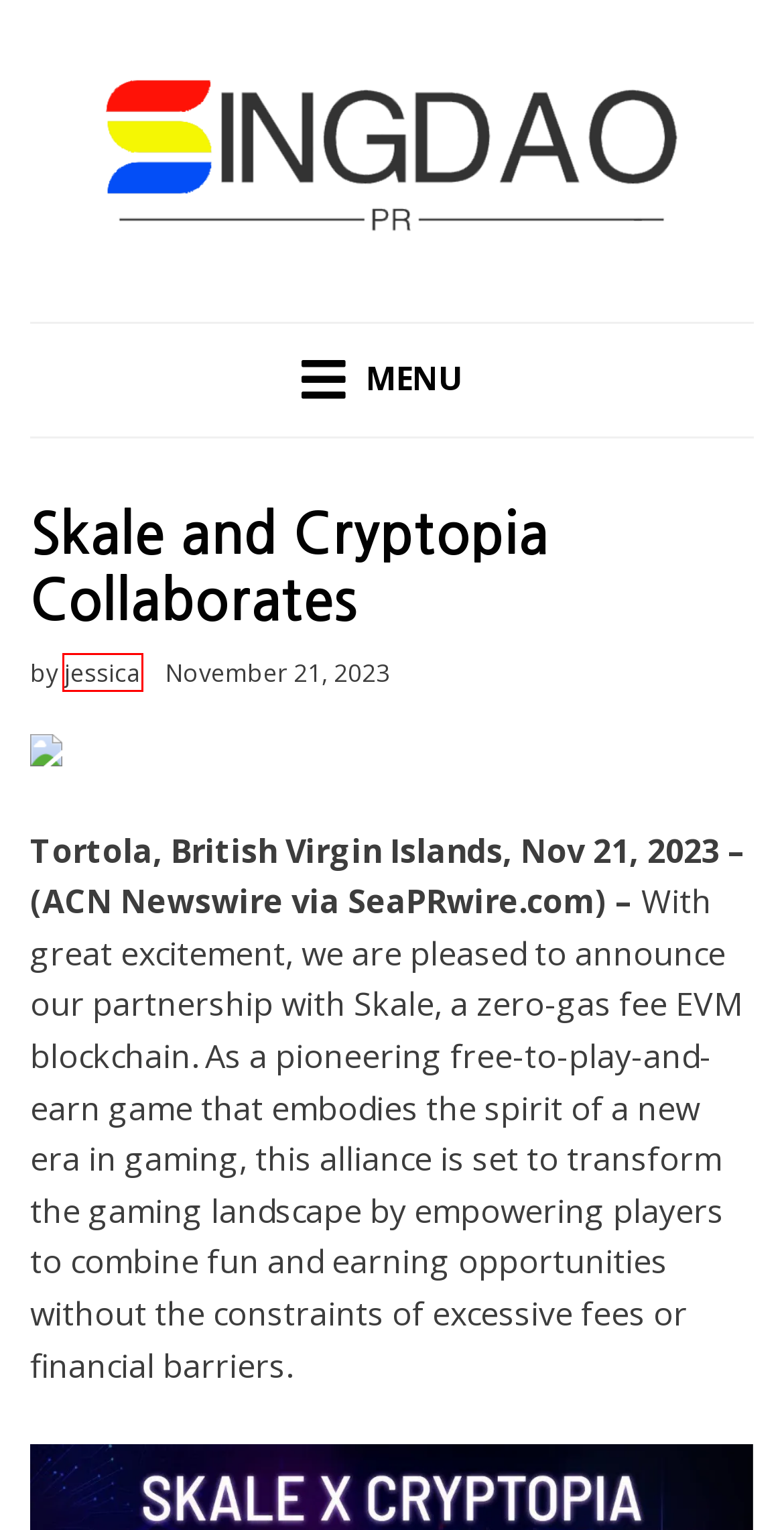Analyze the given webpage screenshot and identify the UI element within the red bounding box. Select the webpage description that best matches what you expect the new webpage to look like after clicking the element. Here are the candidates:
A. JCB and iMago Launch “Chikazuite-Check” Project to Provide a New Buying Experience – Singdao PR
B. JCN Newswire – Singdao PR
C. Singdao PR – Press Releases, Companye Events, Business News in Singapore
D. PR Distribution and Marketing Services | SeaPRwire
E. ACN Newswire – Singdao PR
F. Honda to Begin Sales of New N-VAN e: Commercial-use Mini-EV in Japan – Singdao PR
G. 早期 YouTube 明星 Kelly 在洛杉矶骄傲活动上表演了爆红歌曲“Shoes” – Singdao PR
H. jessica – Singdao PR

H